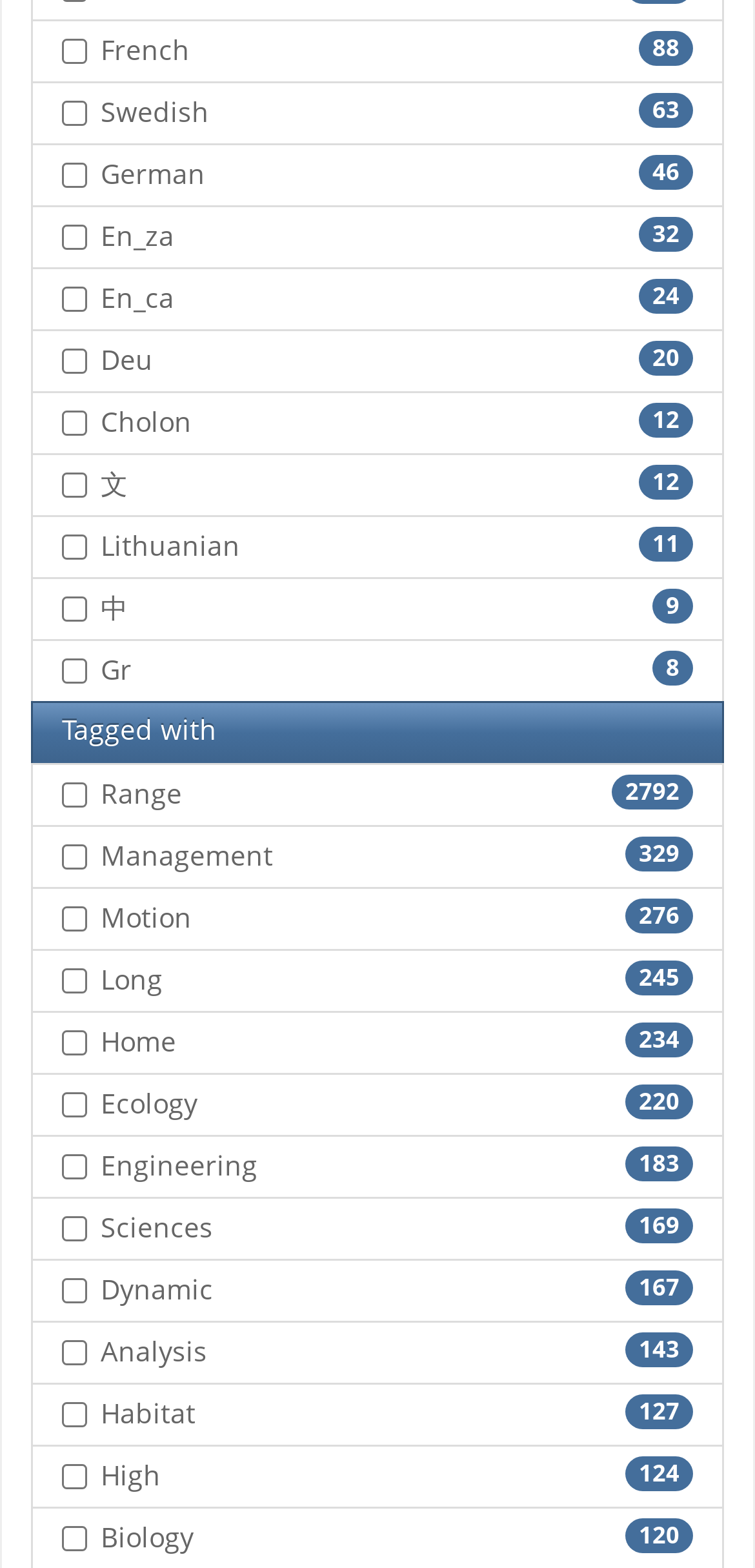Please give the bounding box coordinates of the area that should be clicked to fulfill the following instruction: "Check German". The coordinates should be in the format of four float numbers from 0 to 1, i.e., [left, top, right, bottom].

[0.082, 0.104, 0.115, 0.12]